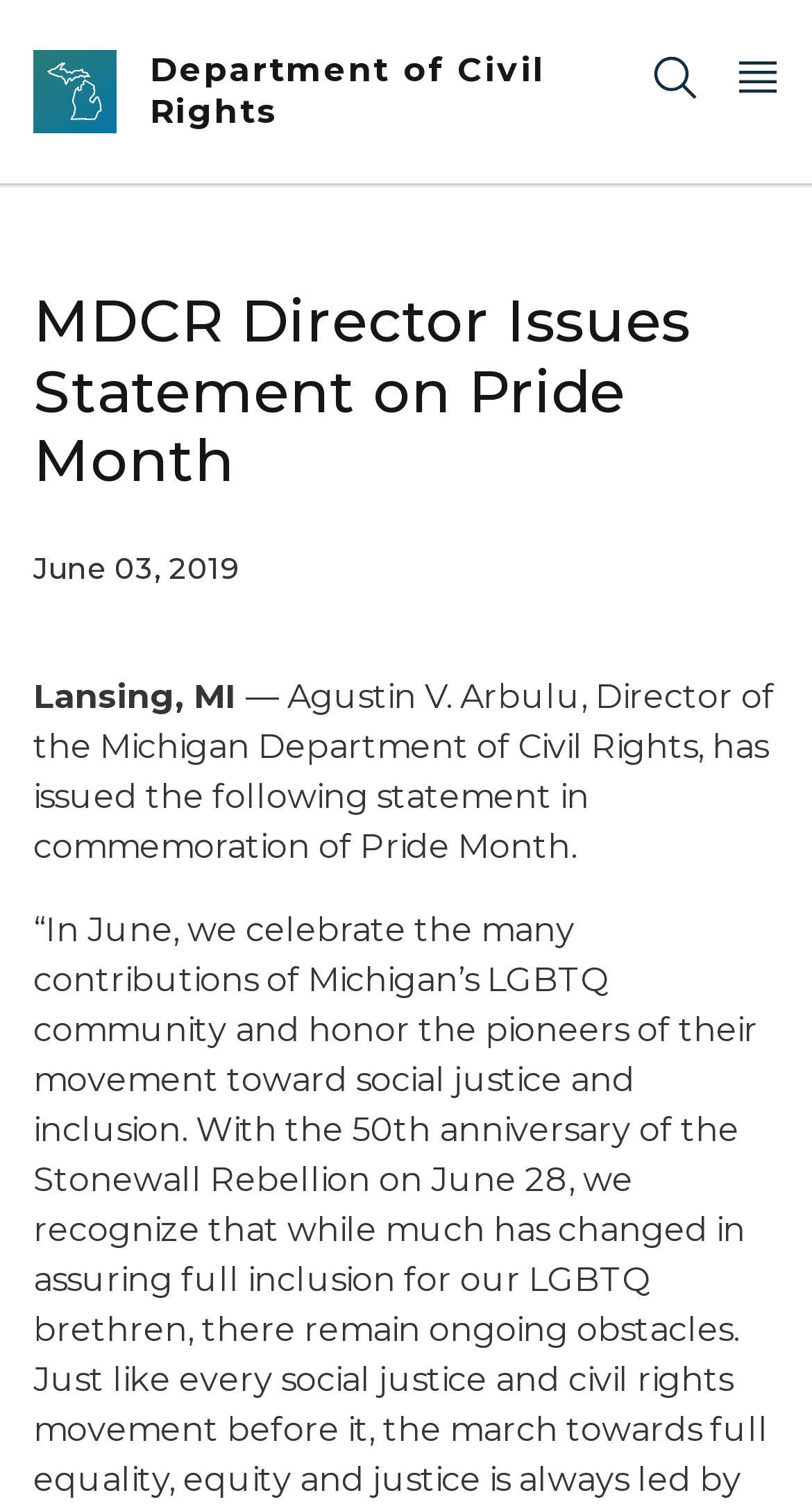Carefully observe the image and respond to the question with a detailed answer:
What is the purpose of the button on the top right corner?

I found a button element with the text 'Open Main Menu' and an attribute 'expanded' set to False, indicating that it is used to open a main menu. The bounding box coordinates [0.903, 0.033, 0.964, 0.067] suggest that it is located at the top right corner of the webpage.